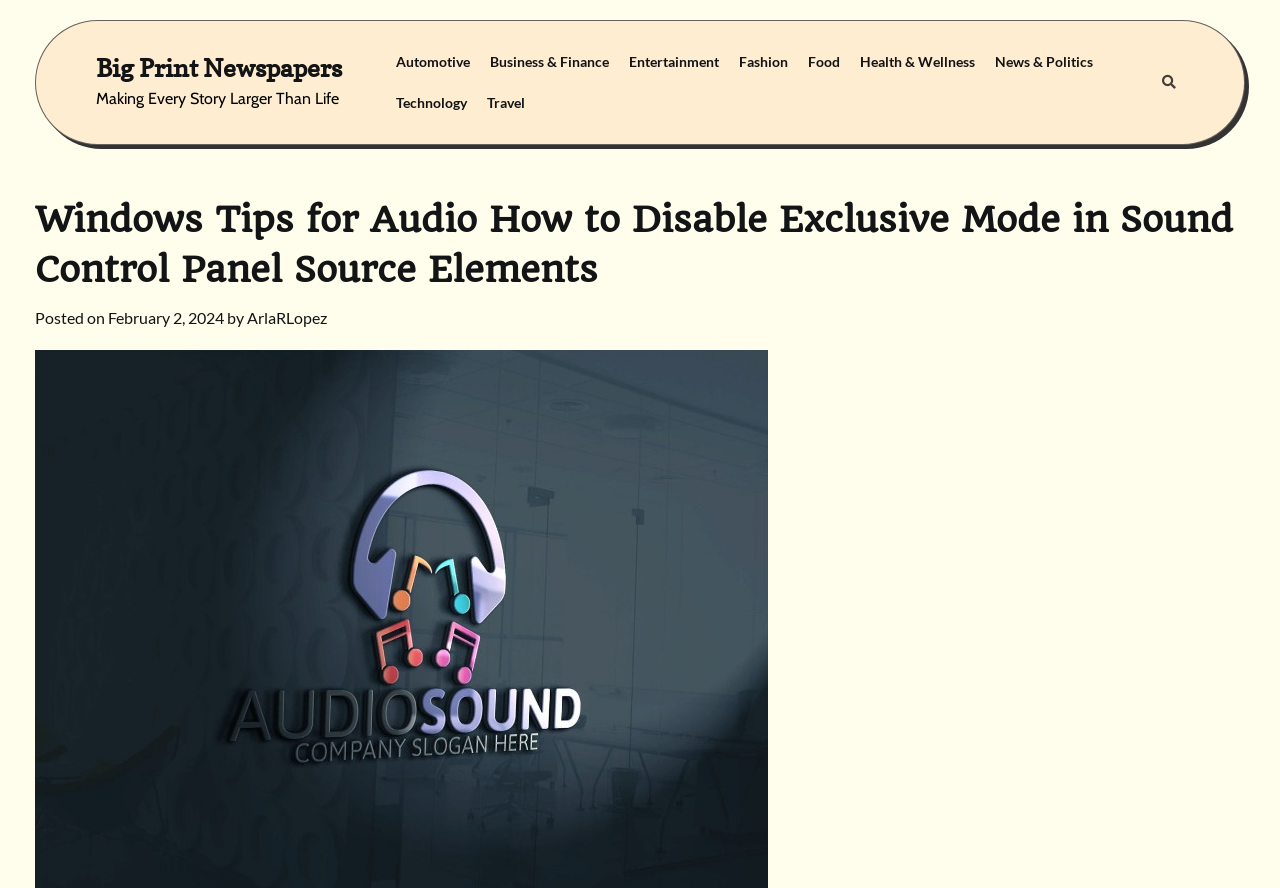Describe all the significant parts and information present on the webpage.

The webpage appears to be an article from Big Print Newspapers, with a focus on Windows tips for audio. At the top left, there is a link to the newspaper's homepage, accompanied by a tagline "Making Every Story Larger Than Life". 

Below this, there is a horizontal navigation menu with 9 categories: Automotive, Business & Finance, Entertainment, Fashion, Food, Health & Wellness, News & Politics, Technology, and Travel. These links are evenly spaced and take up about half of the screen width.

On the right side of the page, there is a search icon represented by a magnifying glass symbol. 

The main content of the page is an article with a heading that matches the title of the webpage, "Windows Tips for Audio How to Disable Exclusive Mode in Sound Control Panel Source Elements". The article's metadata is displayed below the heading, including the date "February 2, 2024" and the author "ArlaRLopez".